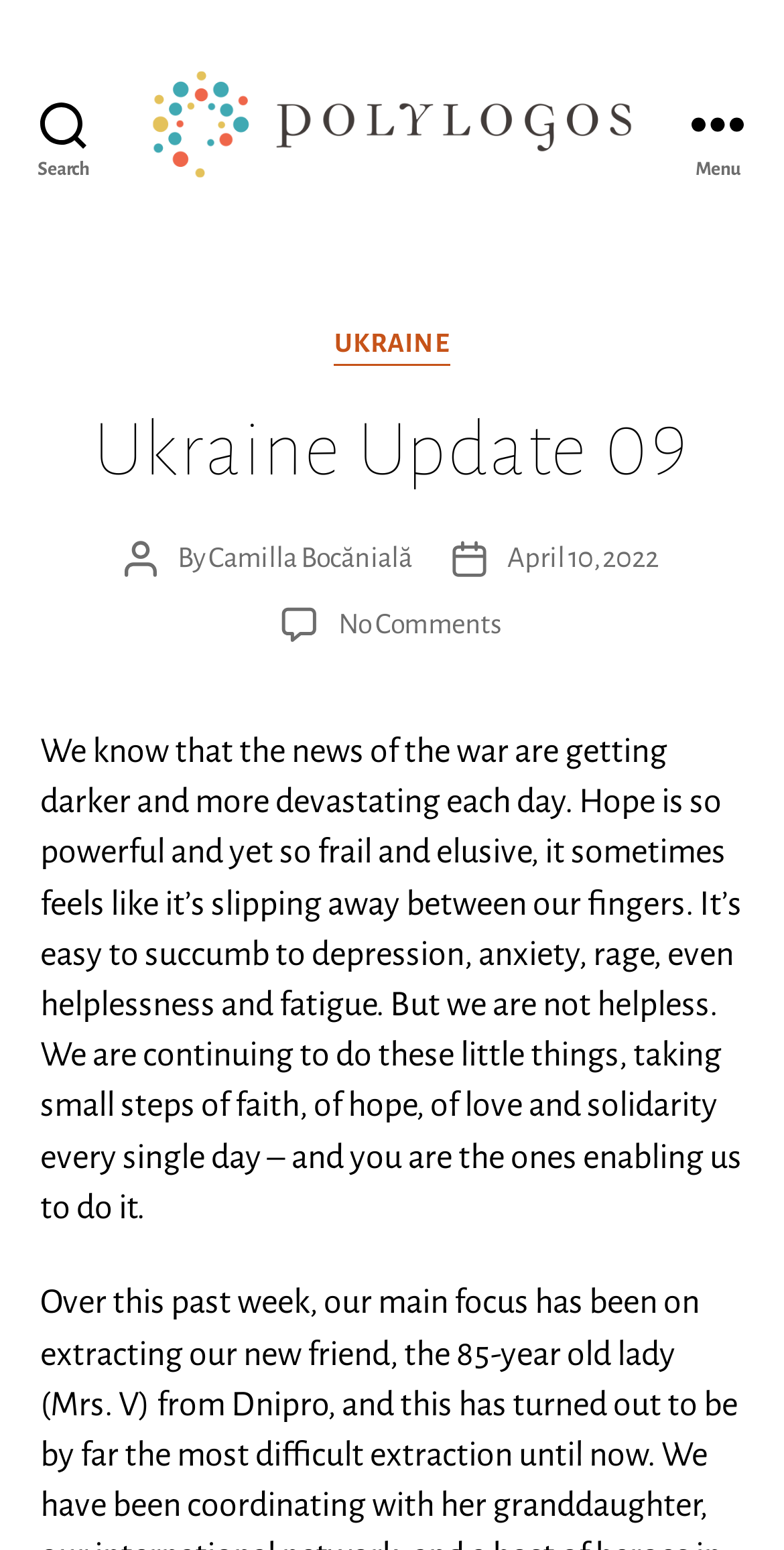Who is the author of the post?
Give a single word or phrase as your answer by examining the image.

Camilla Bocănială